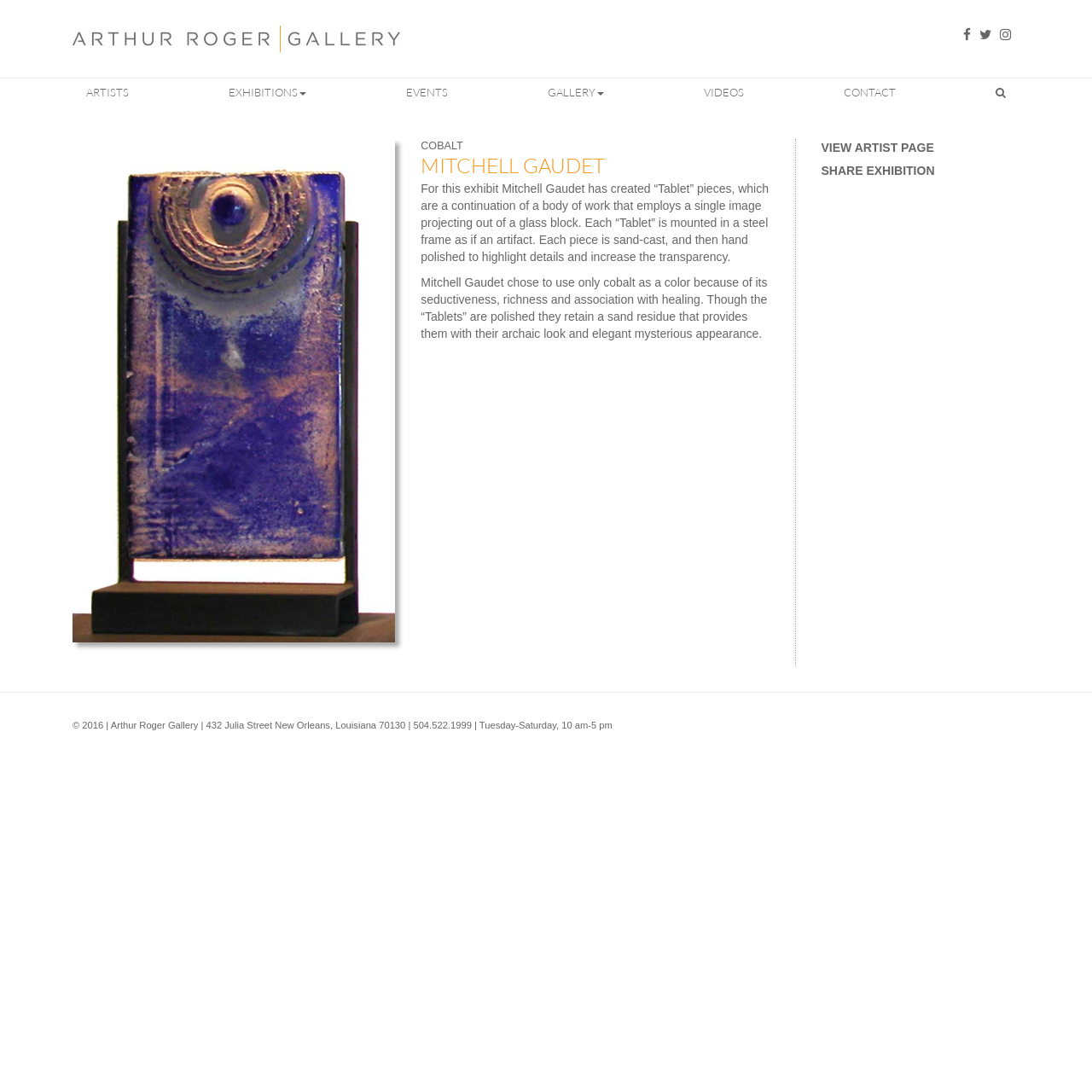What is the theme of the exhibition?
Ensure your answer is thorough and detailed.

I found the answer by looking at the StaticText element 'COBALT' which is a child of the main element, indicating that it is a title or heading on the page.